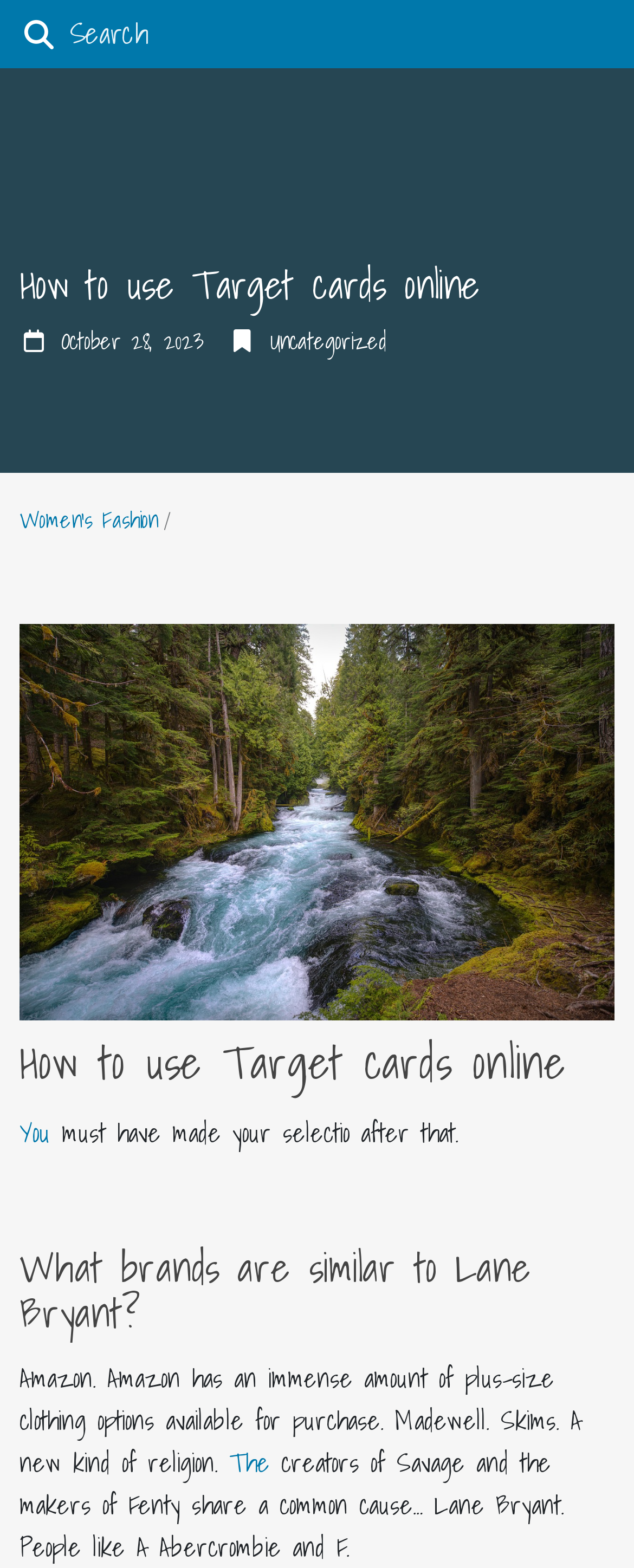Given the element description, predict the bounding box coordinates in the format (top-left x, top-left y, bottom-right x, bottom-right y). Make sure all values are between 0 and 1. Here is the element description: Jul 2023

None